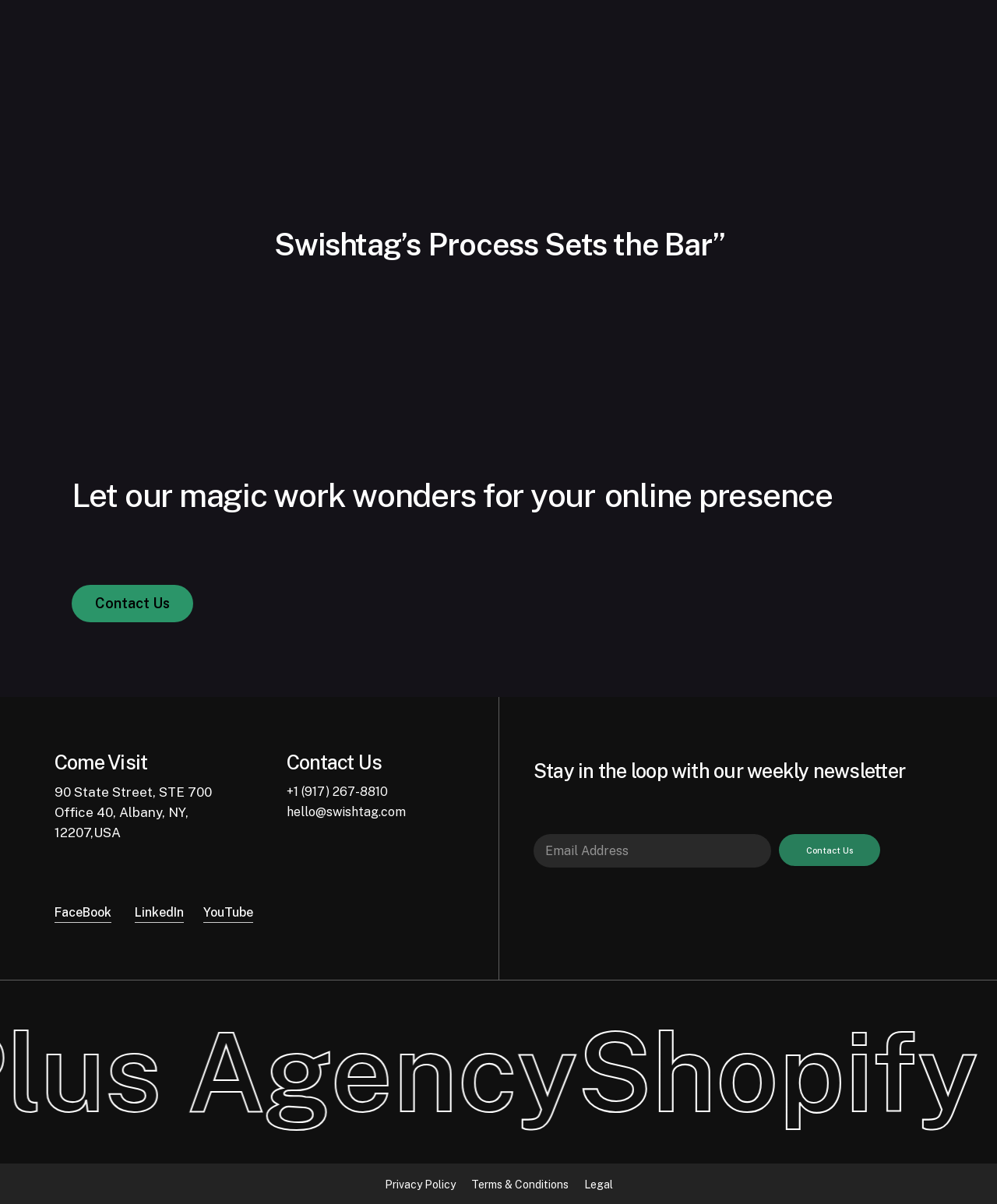Please provide a comprehensive response to the question below by analyzing the image: 
What is the address of the company's office?

I found the address by looking at the contact information section, where I saw a static text element with the address '90 State Street, STE 700 Office 40, Albany, NY, 12207, USA'.